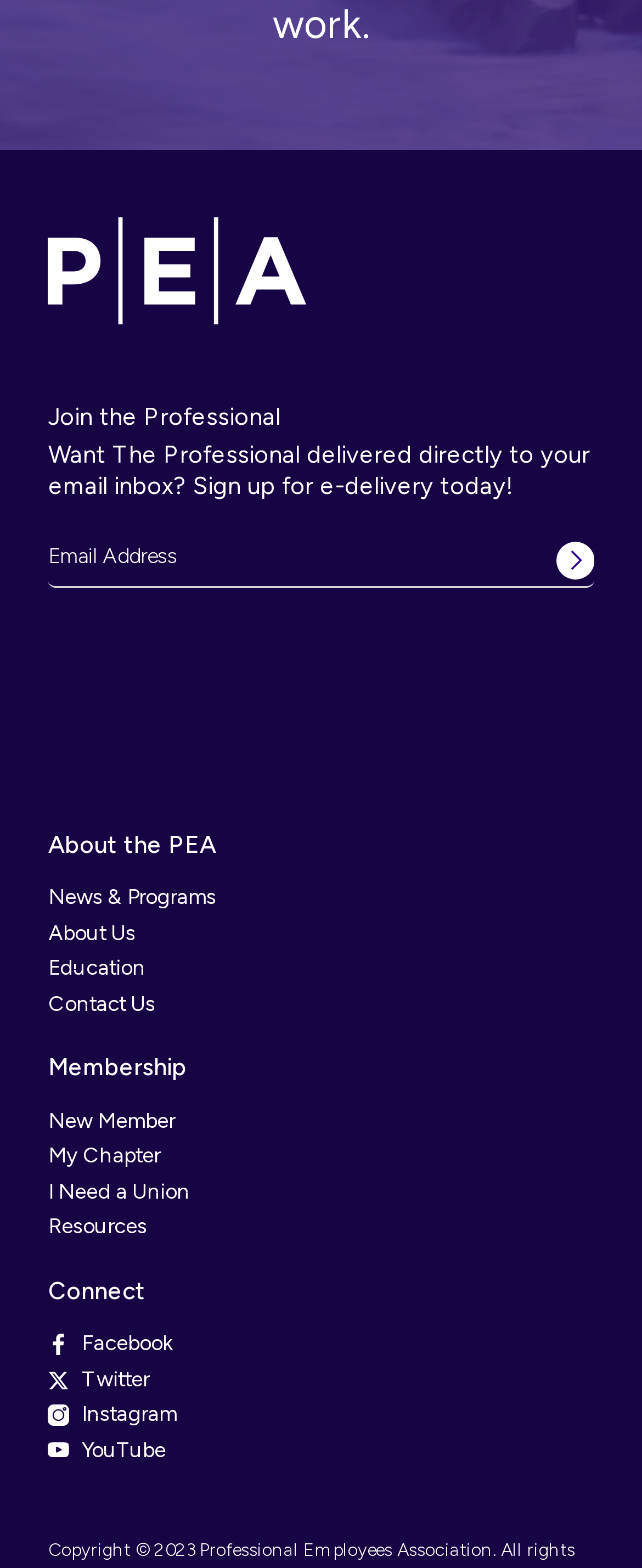Based on the element description Resources, identify the bounding box of the UI element in the given webpage screenshot. The coordinates should be in the format (top-left x, top-left y, bottom-right x, bottom-right y) and must be between 0 and 1.

[0.075, 0.774, 0.229, 0.79]